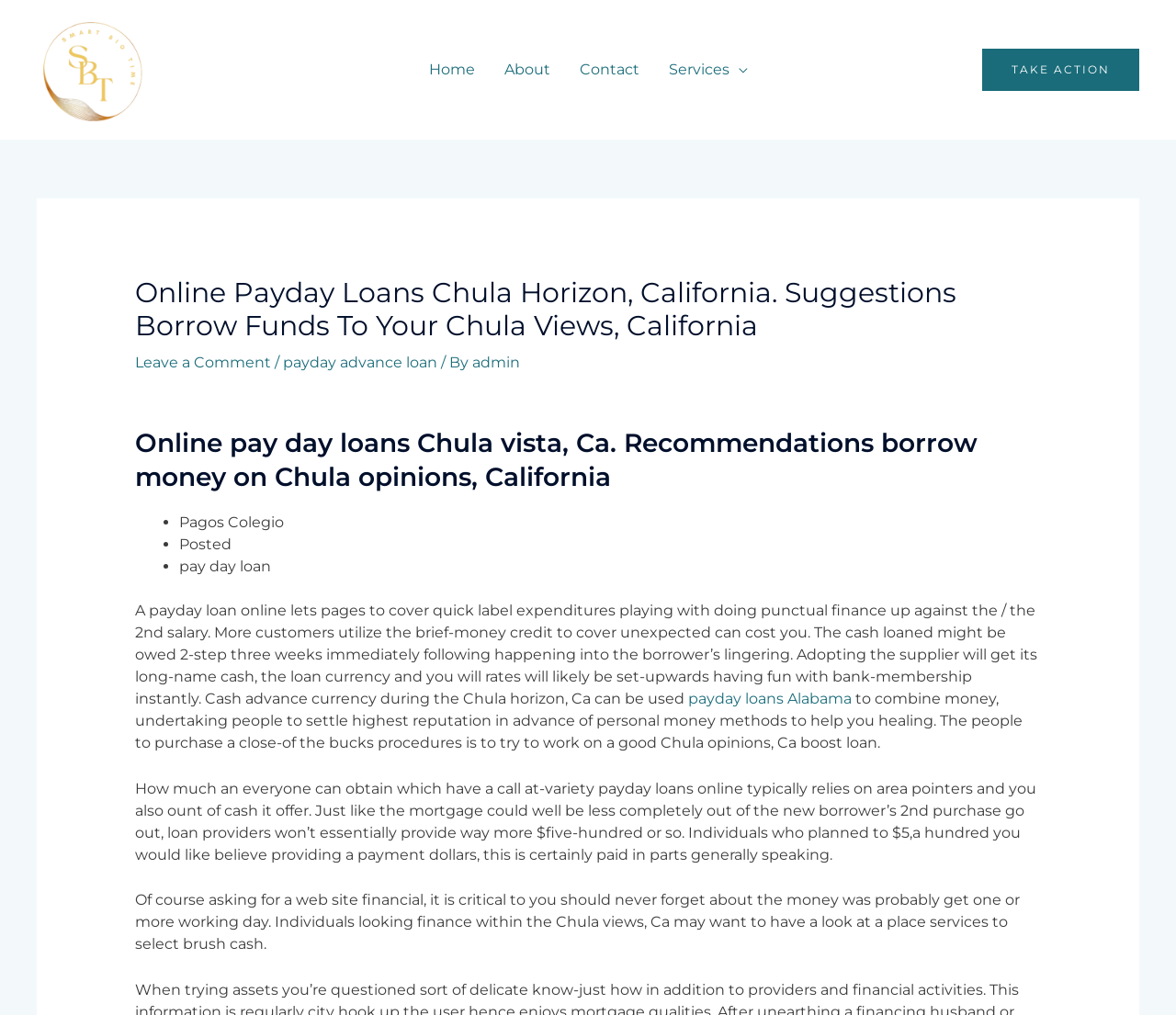Refer to the image and provide an in-depth answer to the question:
What is the purpose of a payday loan?

According to the webpage, a payday loan online lets people cover quick label expenditures by doing punctual finance against the 2nd salary. This implies that the primary purpose of a payday loan is to provide immediate financial assistance to cover unexpected expenses or urgent needs.